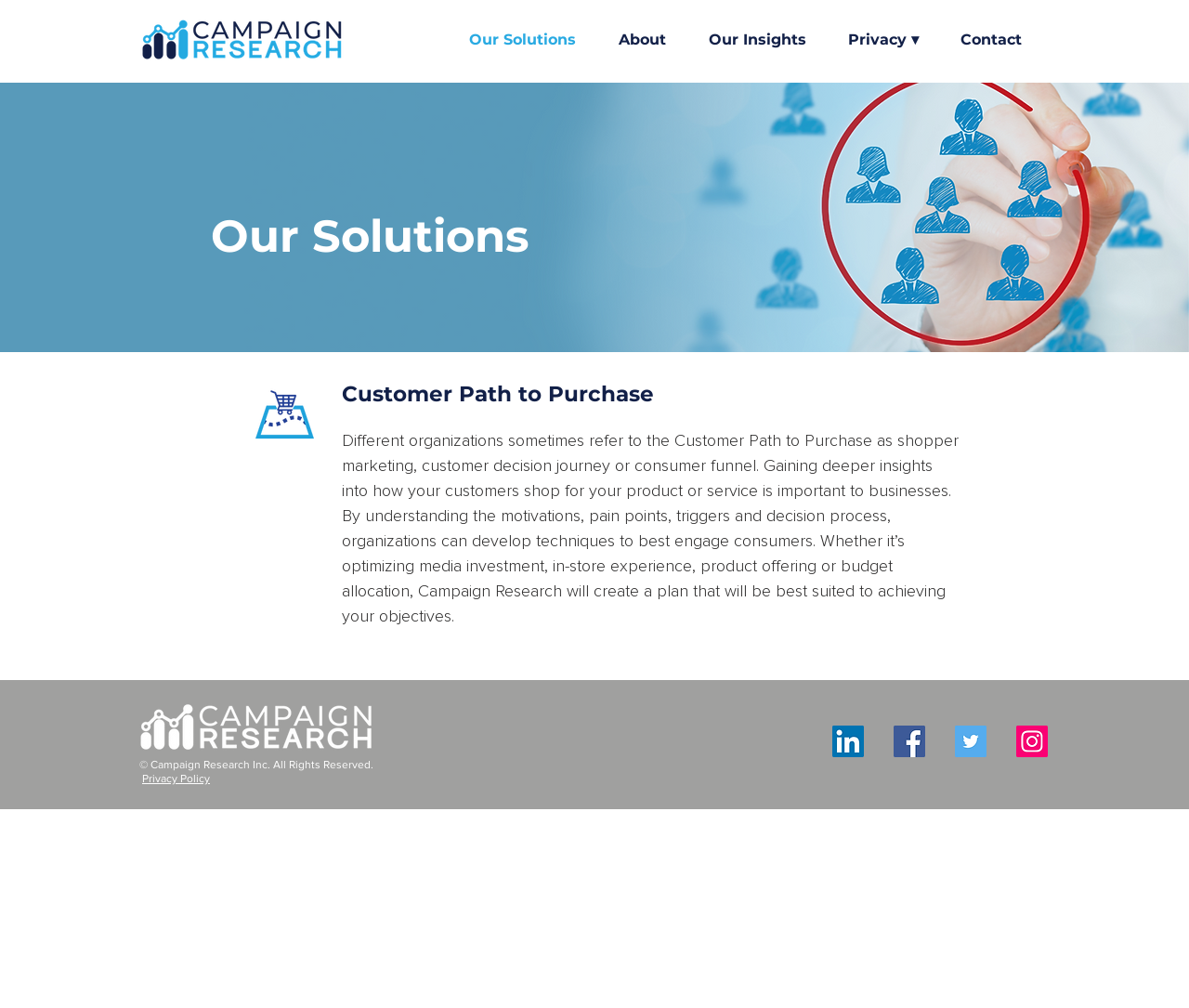What is the purpose of understanding the Customer Path to Purchase?
Please give a detailed answer to the question using the information shown in the image.

According to the text on the webpage, understanding the Customer Path to Purchase is important to businesses because it allows them to develop techniques to best engage consumers, whether it's optimizing media investment, in-store experience, product offering, or budget allocation.